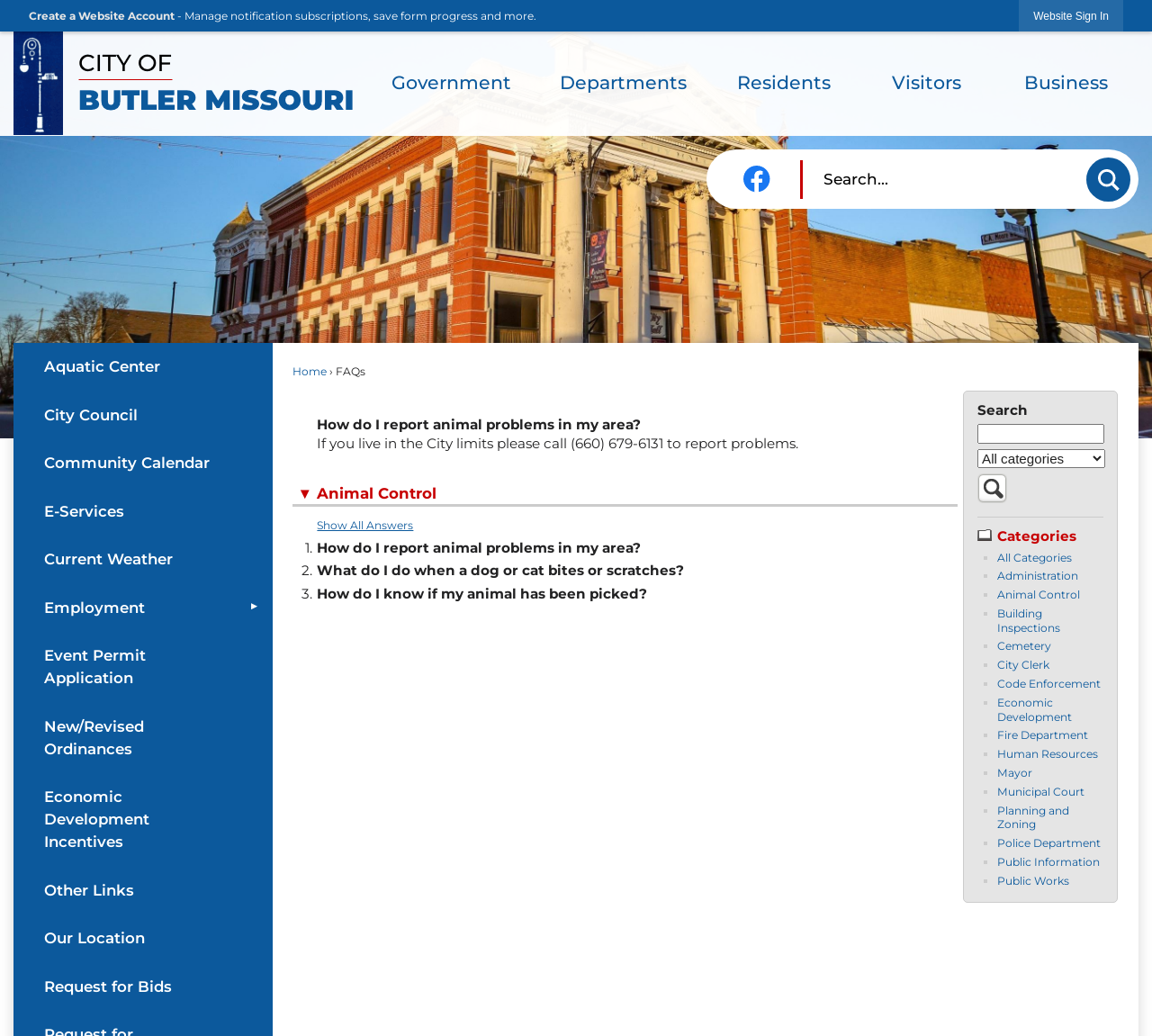Provide the bounding box coordinates, formatted as (top-left x, top-left y, bottom-right x, bottom-right y), with all values being floating point numbers between 0 and 1. Identify the bounding box of the UI element that matches the description: this month's index

None